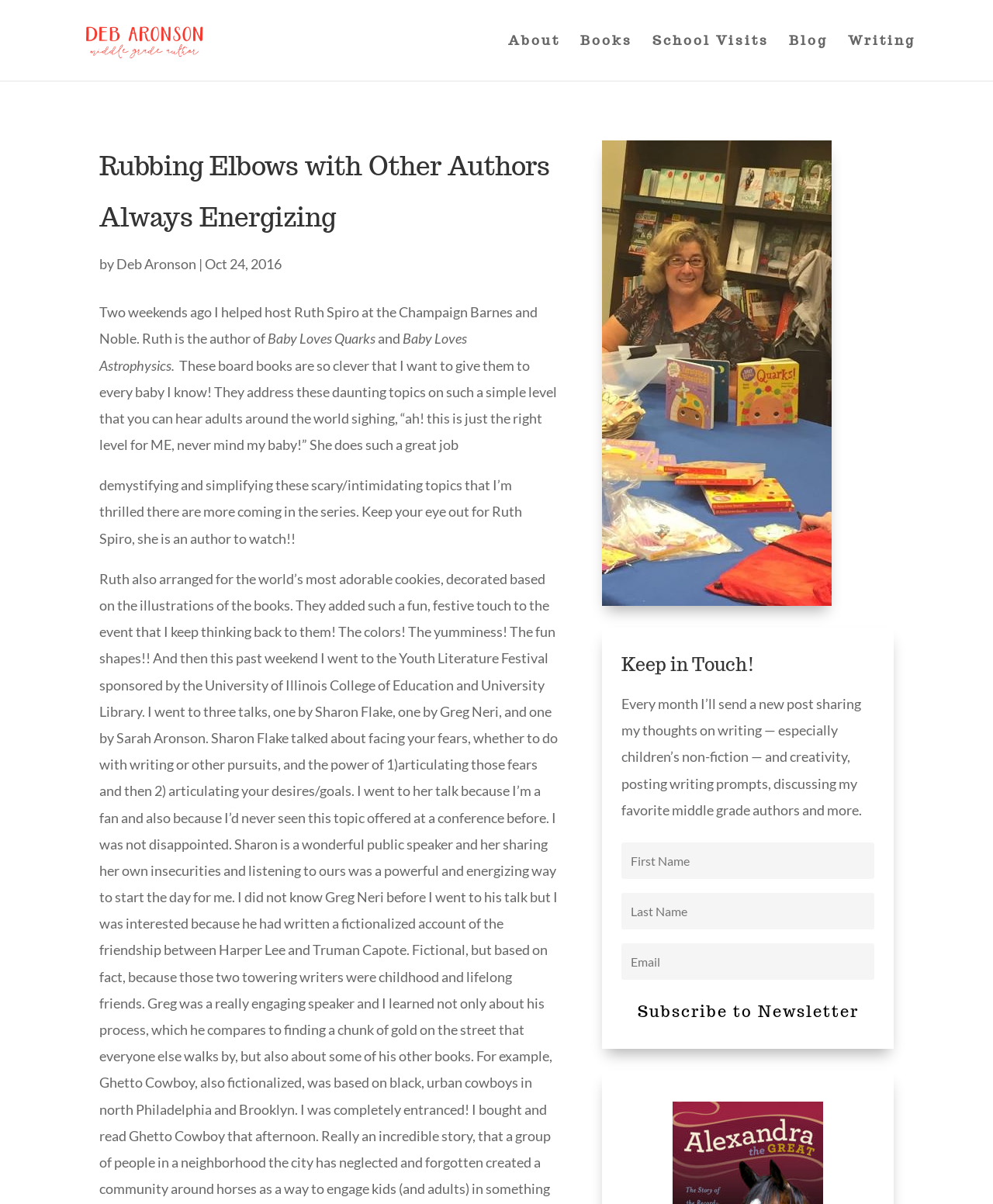Provide a brief response to the question using a single word or phrase: 
What is the name of the bookstore where Ruth Spiro was hosted?

Champaign Barnes and Noble